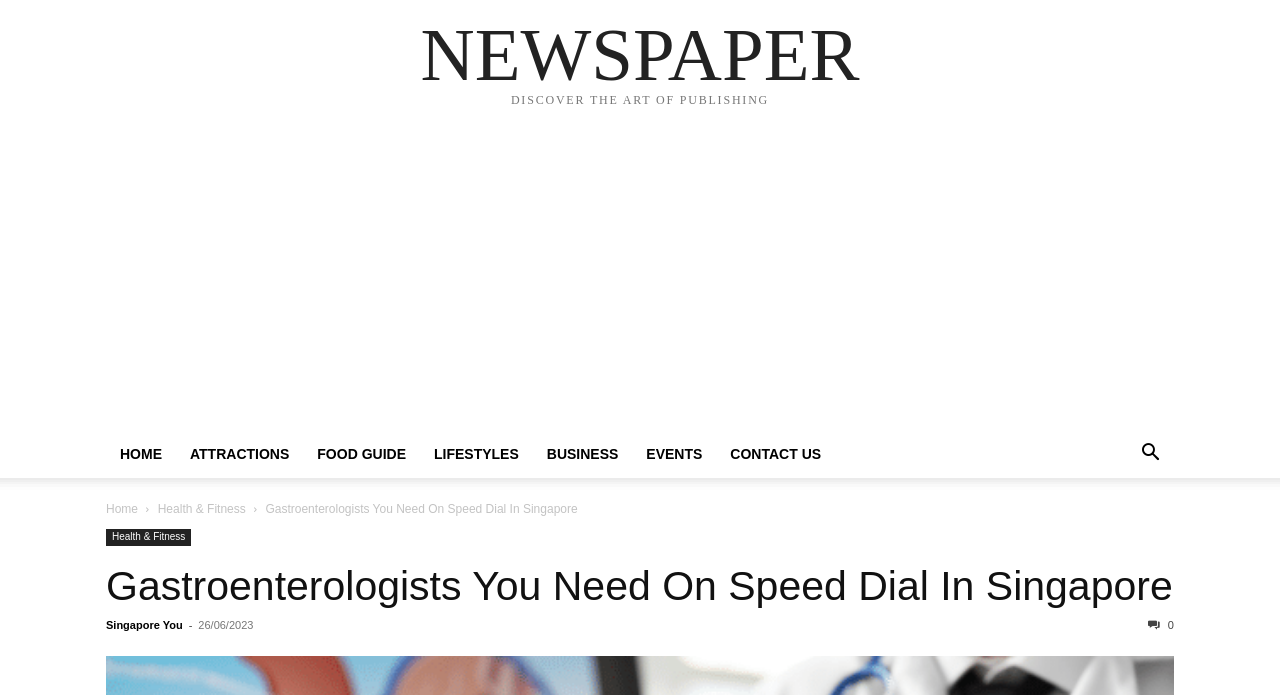Illustrate the webpage with a detailed description.

The webpage appears to be an article or blog post about gastroenterologists in Singapore. At the top, there is a link to a newspaper and a static text "DISCOVER THE ART OF PUBLISHING". Below this, there is a large advertisement iframe that spans almost the entire width of the page.

The main navigation menu is located at the bottom left of the page, with links to "HOME", "ATTRACTIONS", "FOOD GUIDE", "LIFESTYLES", "BUSINESS", "EVENTS", and "CONTACT US". Next to the navigation menu, there is a search button.

Above the navigation menu, there are two rows of links. The first row has links to "Home" and "Health & Fitness", while the second row has a link to "Health & Fitness" again, and a static text "Gastroenterologists You Need On Speed Dial In Singapore".

The main content of the page is headed by a large heading "Gastroenterologists You Need On Speed Dial In Singapore", which is also a link. Below this, there is a link to "Singapore You", followed by a static text "-", a timestamp "26/06/2023", and a link with an icon.